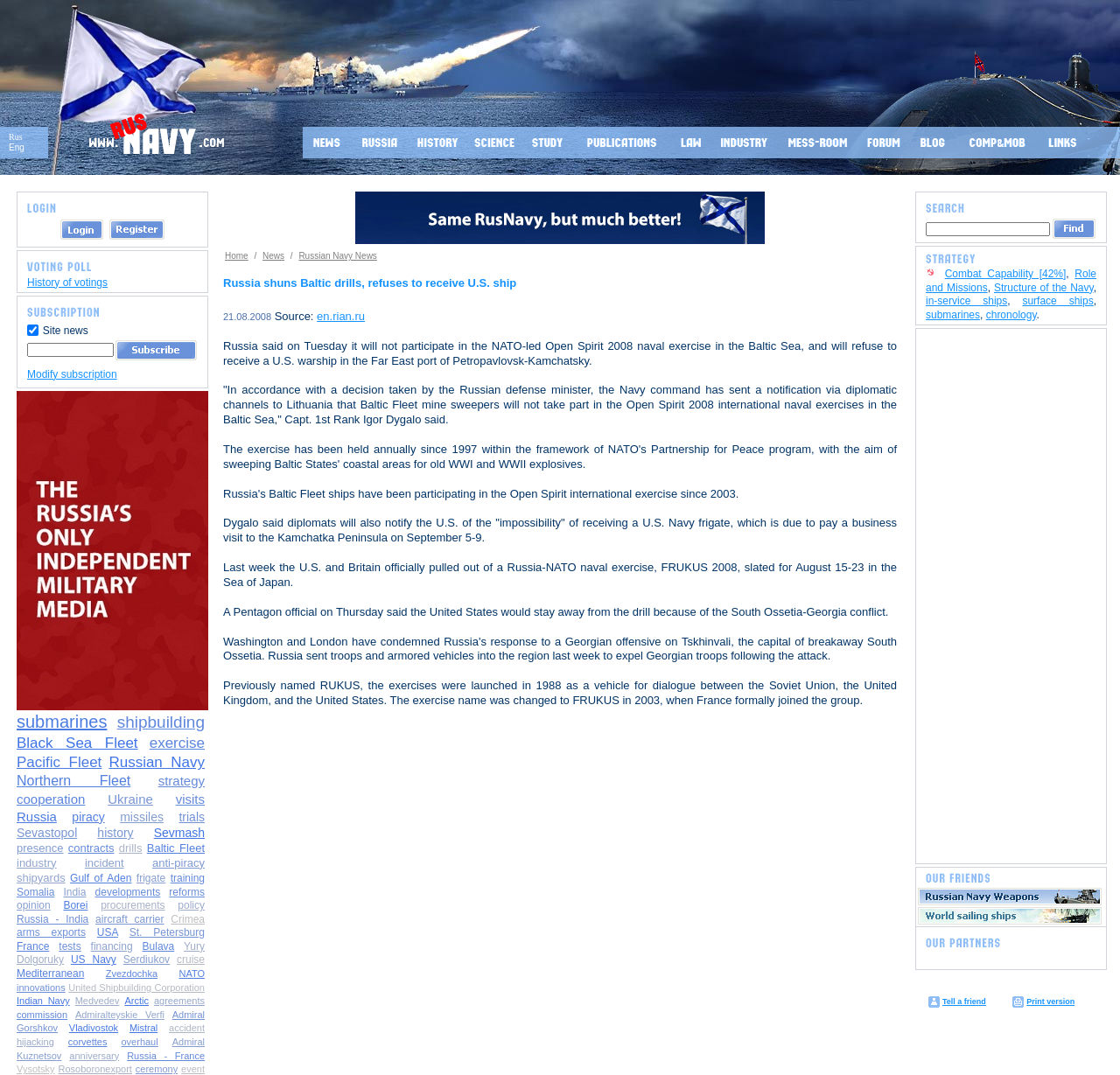Convey a detailed summary of the webpage, mentioning all key elements.

This webpage appears to be a news article or a blog post about Russia's decision to shun Baltic drills and refuse to receive a U.S. ship. 

At the top of the page, there is a row of links, including "Rus", "Eng", and several categories such as "News", "Russia", "History", "Science", "Education", and more. Each of these links has a corresponding image next to it. 

Below this row, there is a section with several images, including a "Login" button, a "Vote" image, a "Subscription" image, and a table with checkboxes and a textbox to enter an email address. 

The main content of the page is a list of links, organized into several sections. The first section appears to be related to the Russian Navy, with links to topics such as "submarines", "shipbuilding", "Black Sea Fleet", and more. The second section has links to topics such as "exercise", "Pacific Fleet", "Russian Navy", and more. The third section has links to topics such as "strategy", "cooperation", "Ukraine", and more. 

Throughout the page, there are also several images and icons, including a "Modify subscription" link and a "Submit" button. The overall layout of the page is dense, with many links and images packed into a relatively small space.